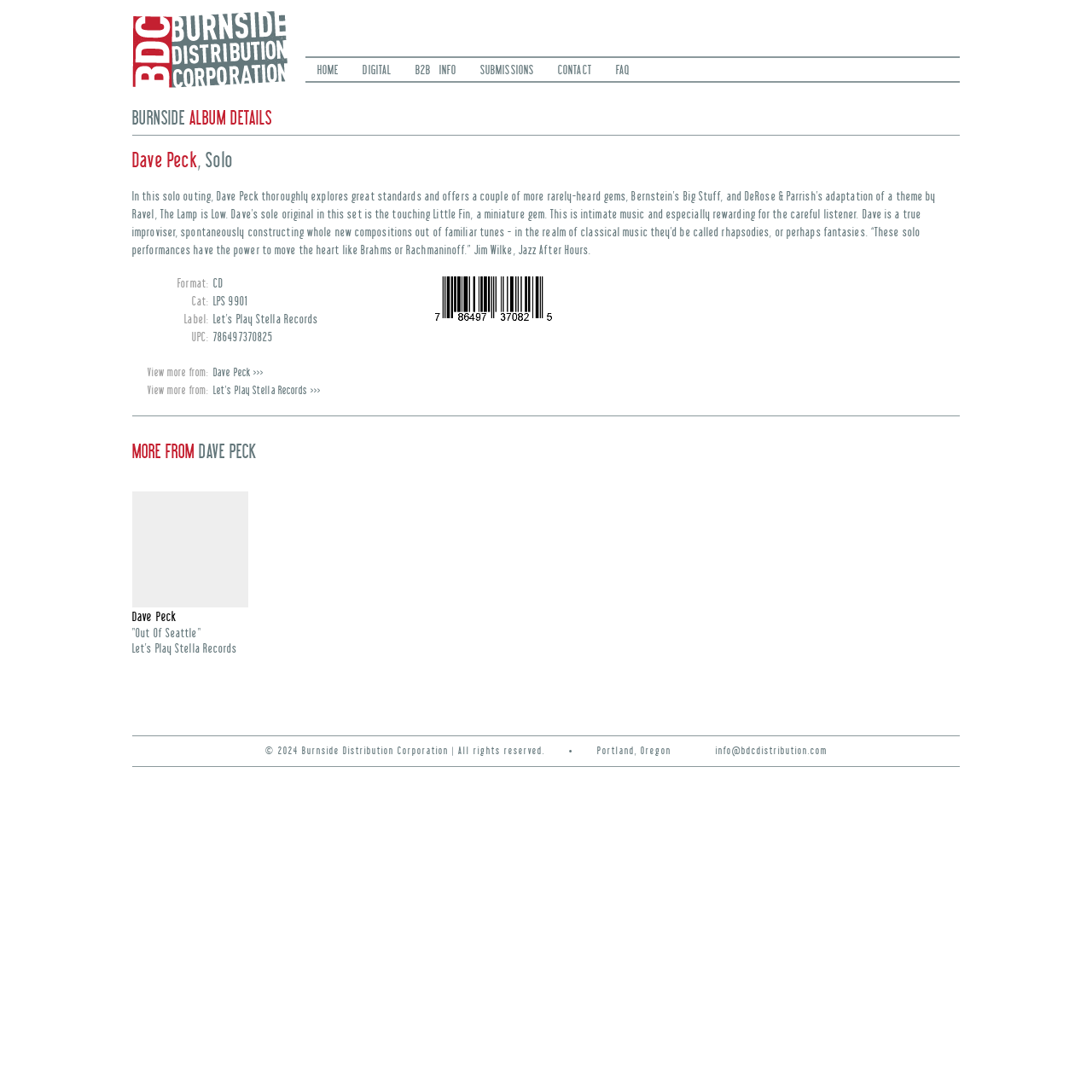Who is the artist of the album?
Answer the question with a detailed explanation, including all necessary information.

I found the answer by looking at the heading 'Dave Peck, Solo' on the webpage, which suggests that Dave Peck is the artist of the album.